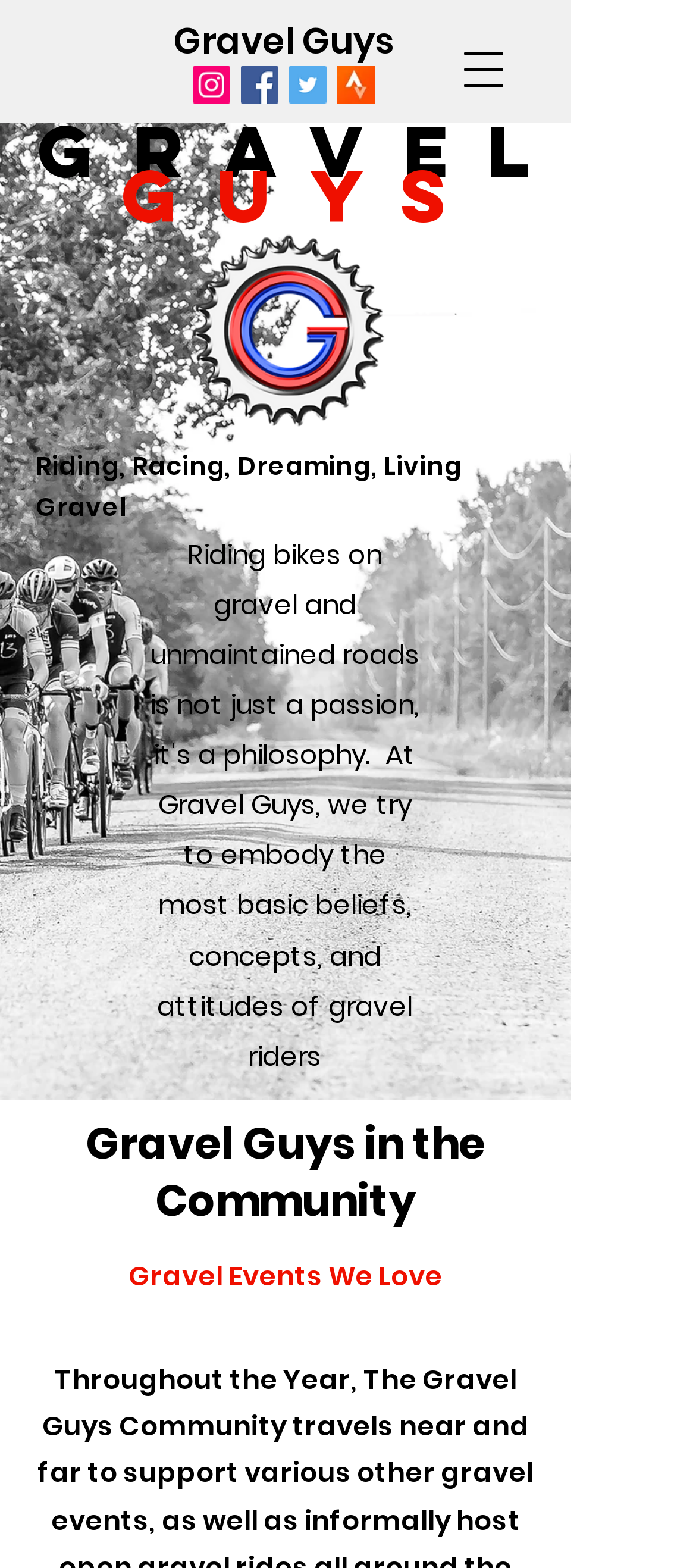What is the name of the group?
Please provide a comprehensive answer based on the information in the image.

The name of the group can be found in the top-left corner of the webpage, where it says 'Home | Gravel Guys'. This is likely the title of the webpage and the name of the group.